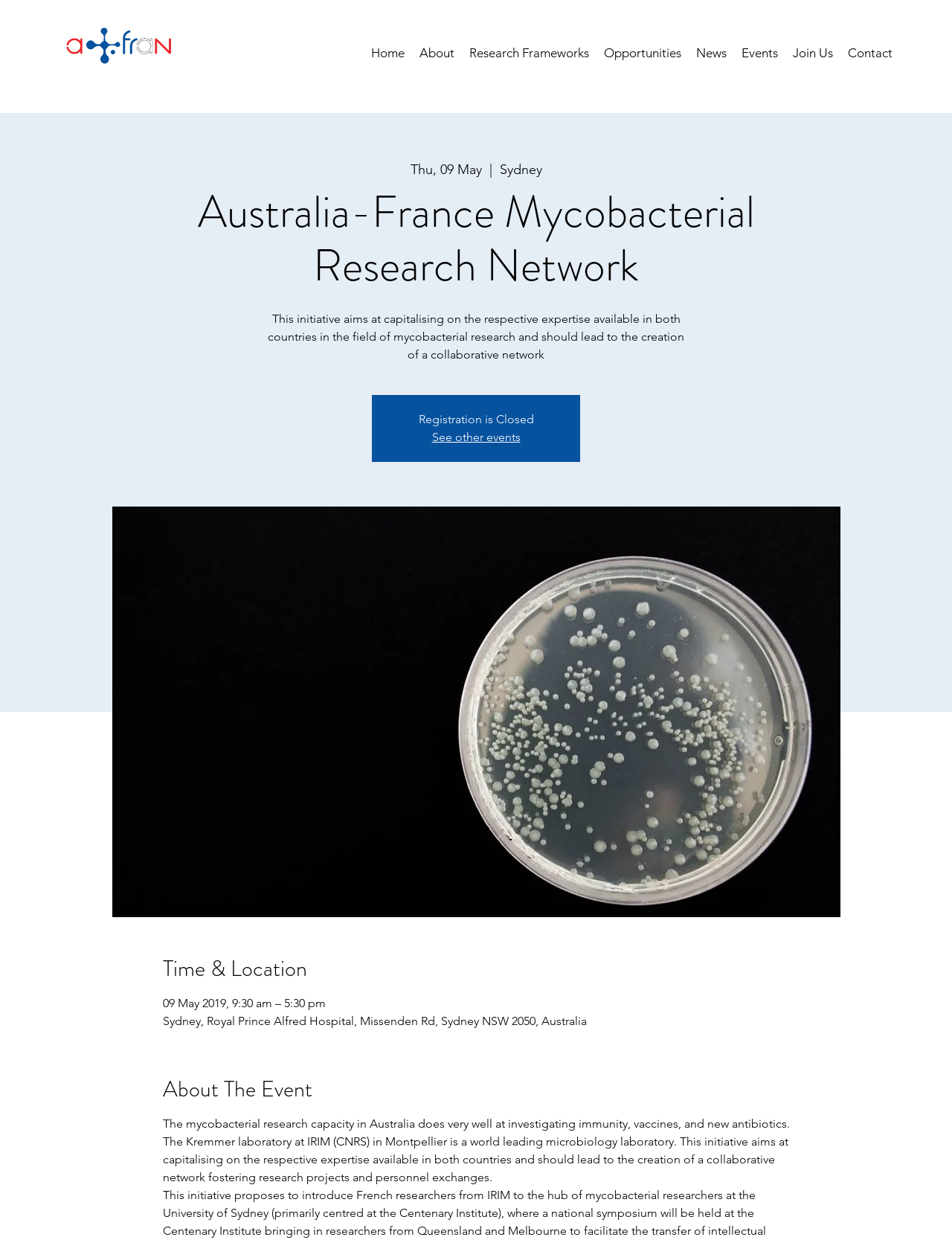Locate the bounding box of the UI element with the following description: "See other events".

[0.454, 0.347, 0.546, 0.358]